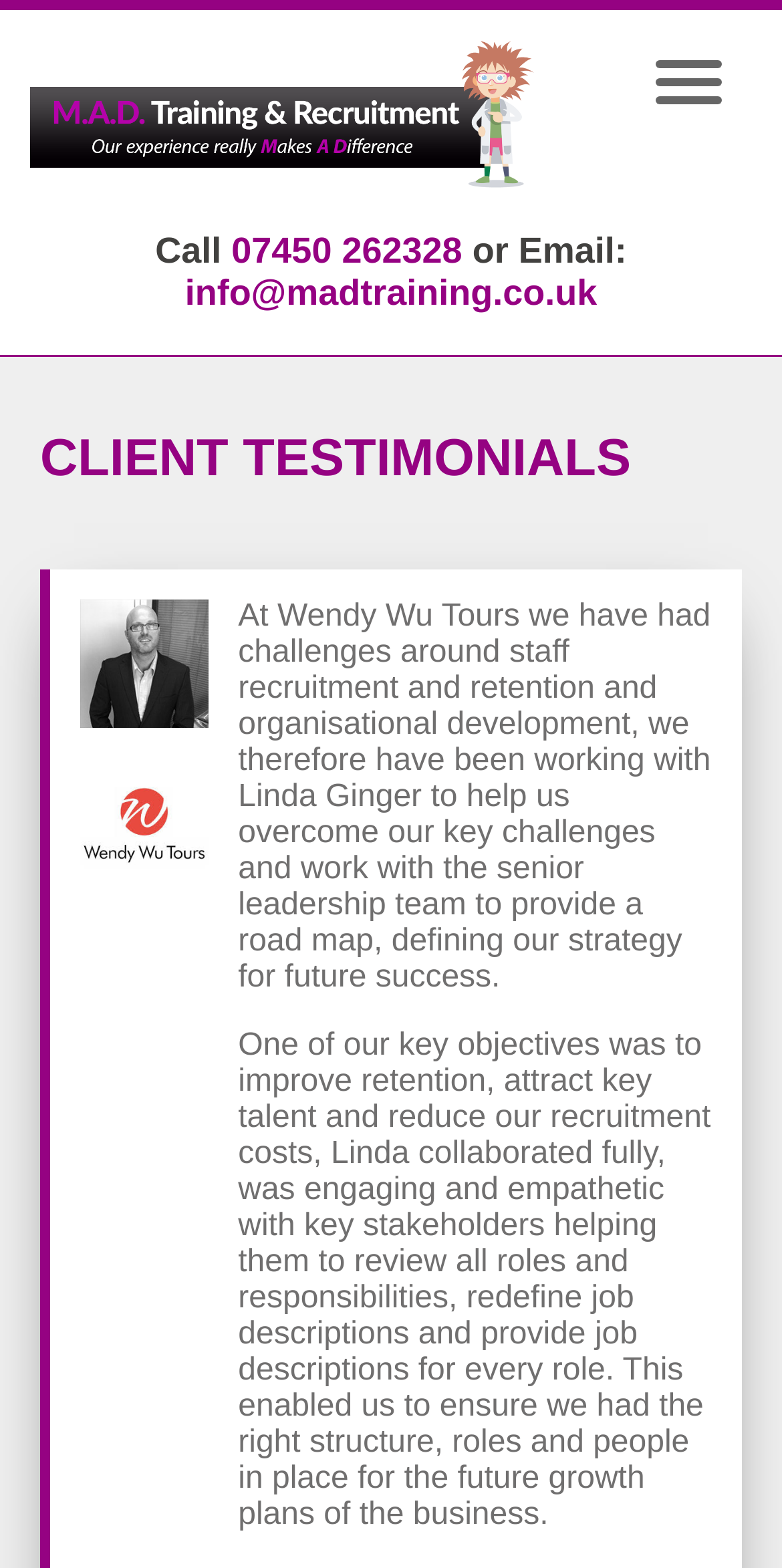Locate the bounding box for the described UI element: "parent_node: HOME". Ensure the coordinates are four float numbers between 0 and 1, formatted as [left, top, right, bottom].

[0.826, 0.029, 0.928, 0.07]